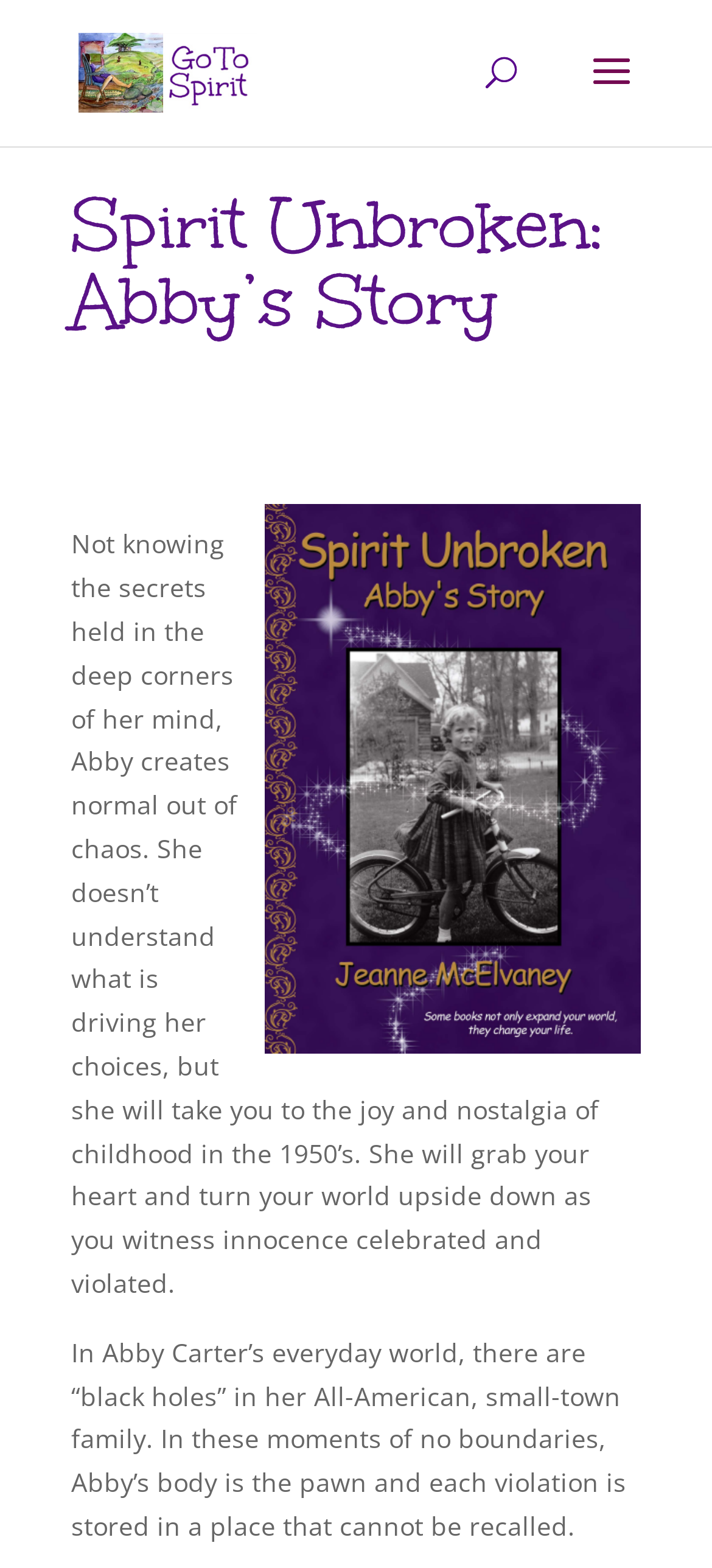What is the name of the story?
Give a one-word or short-phrase answer derived from the screenshot.

Abby’s Story